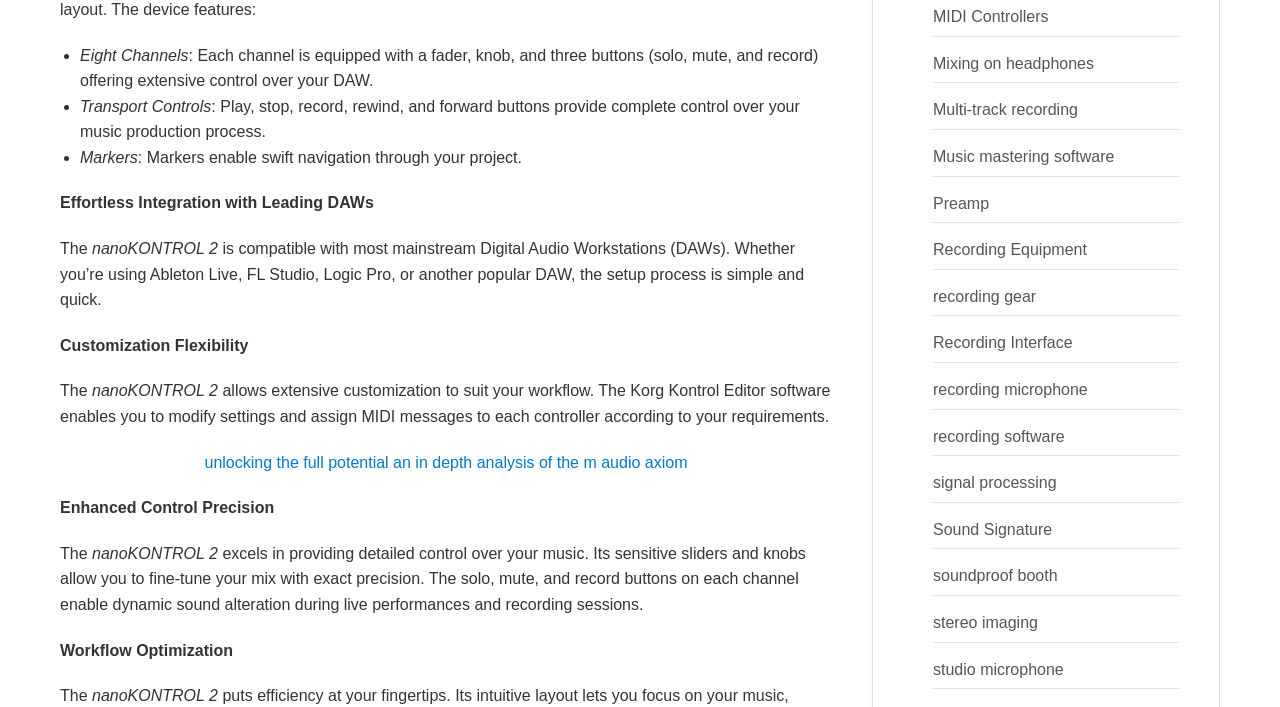Select the bounding box coordinates of the element I need to click to carry out the following instruction: "Check out 'Customization Flexibility'".

[0.047, 0.476, 0.194, 0.5]